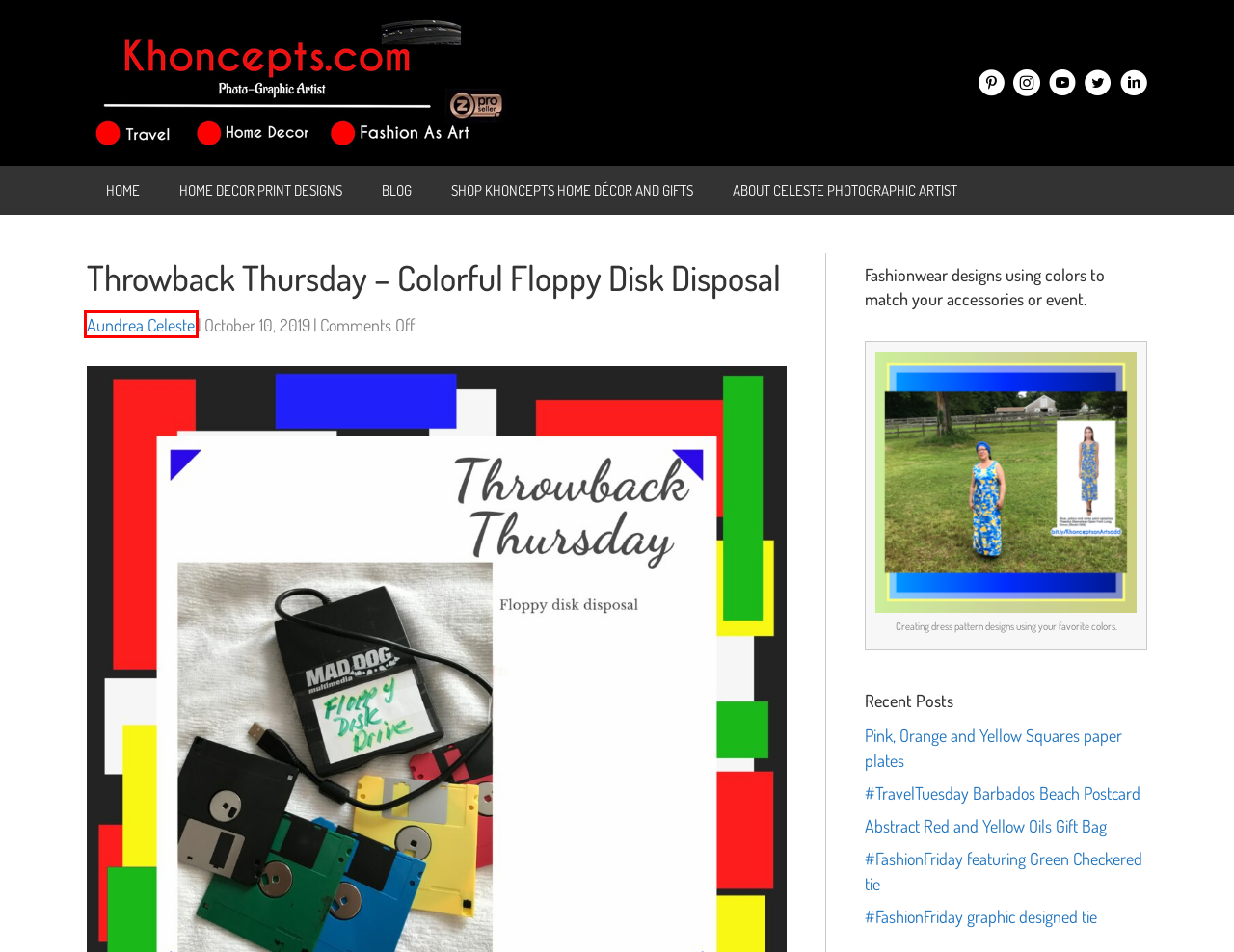You are provided a screenshot of a webpage featuring a red bounding box around a UI element. Choose the webpage description that most accurately represents the new webpage after clicking the element within the red bounding box. Here are the candidates:
A. Photography, Home Decor and Gift Items by Celeste of Khoncepts
B. #TravelTuesday Barbados Beach Postcard - Khoncepts
C. About Celeste the photographer of Khoncepts.com
D. #FashionFriday graphic designed tie - Khoncepts
E. Shop Khoncepts home décor, photos and fashion wear
F. Abstract Red and Yellow Oils Gift Bag - Khoncepts
G. Pink, Orange and Yellow Squares paper plates - Khoncepts
H. Aundrea Celeste, Author at Khoncepts

H